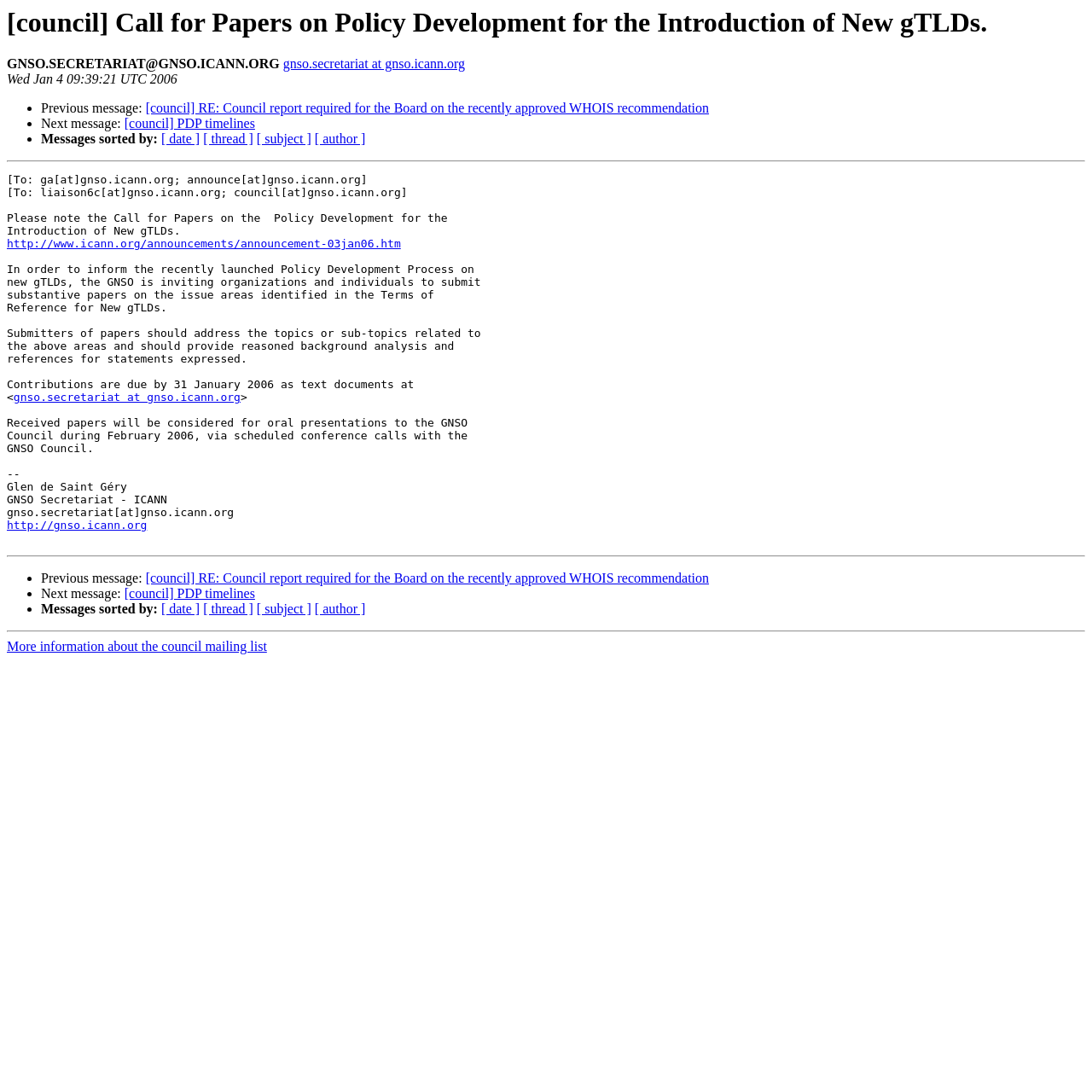Identify the bounding box coordinates of the region that needs to be clicked to carry out this instruction: "Visit ICANN announcement page". Provide these coordinates as four float numbers ranging from 0 to 1, i.e., [left, top, right, bottom].

[0.006, 0.218, 0.367, 0.229]